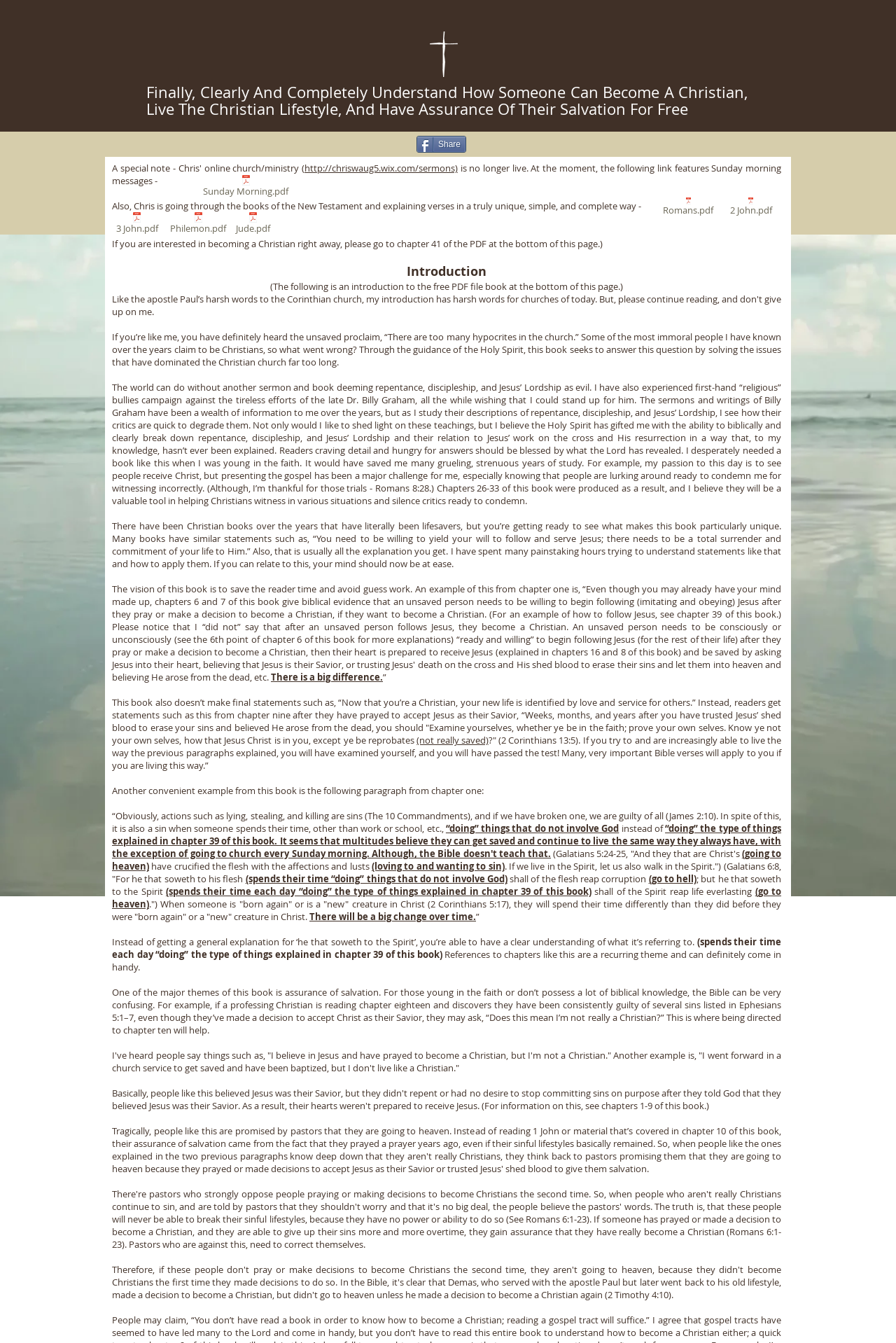What is the purpose of referencing chapters in the book?
Answer the question with a thorough and detailed explanation.

The purpose of referencing chapters in the book is to provide clarity and understanding for the reader, by directing them to specific chapters that explain important concepts in more detail, such as chapter 10, which helps to clarify assurance of salvation.